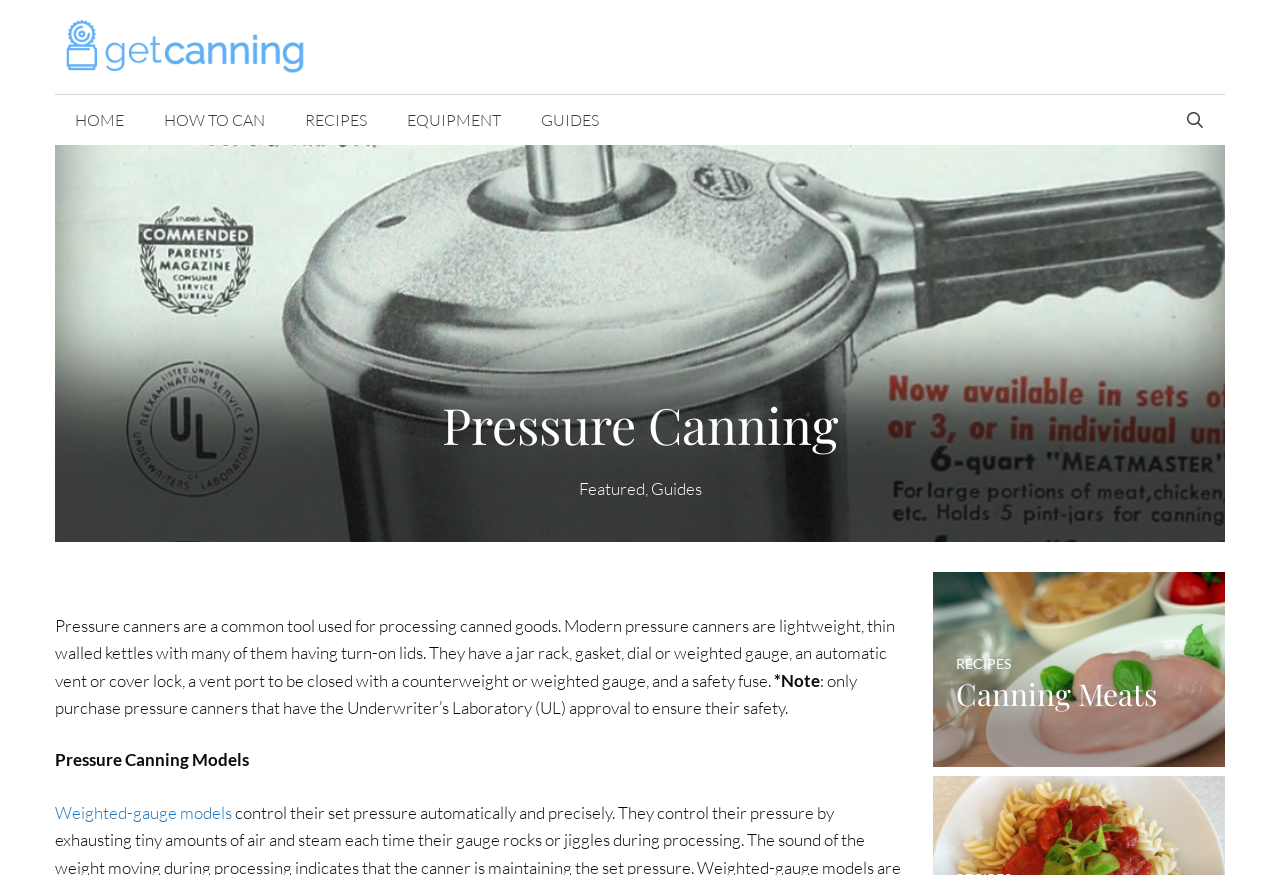Please pinpoint the bounding box coordinates for the region I should click to adhere to this instruction: "Read about Pressure Canning".

[0.066, 0.451, 0.934, 0.52]